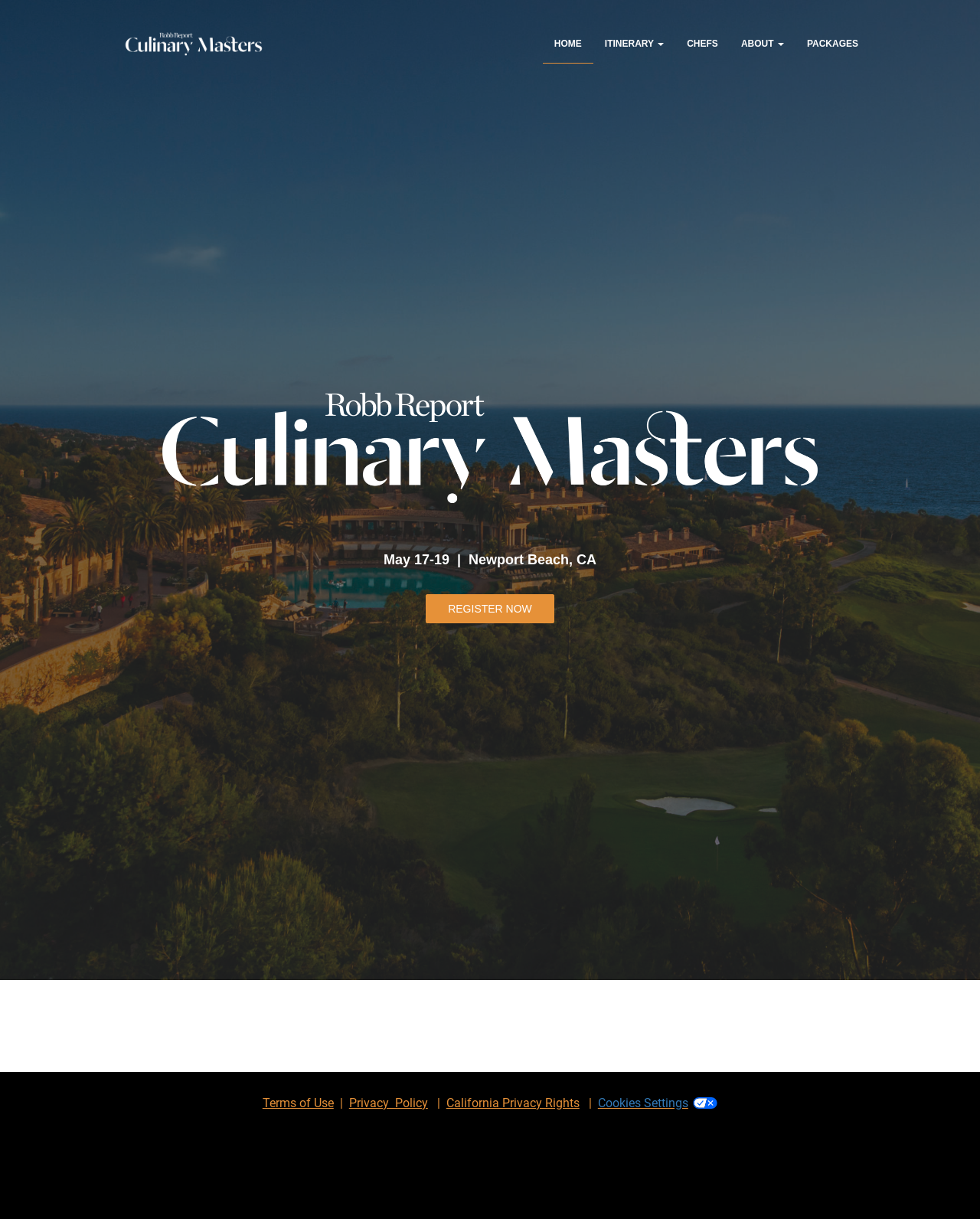Please determine the bounding box coordinates of the section I need to click to accomplish this instruction: "go to home page".

[0.554, 0.02, 0.605, 0.052]